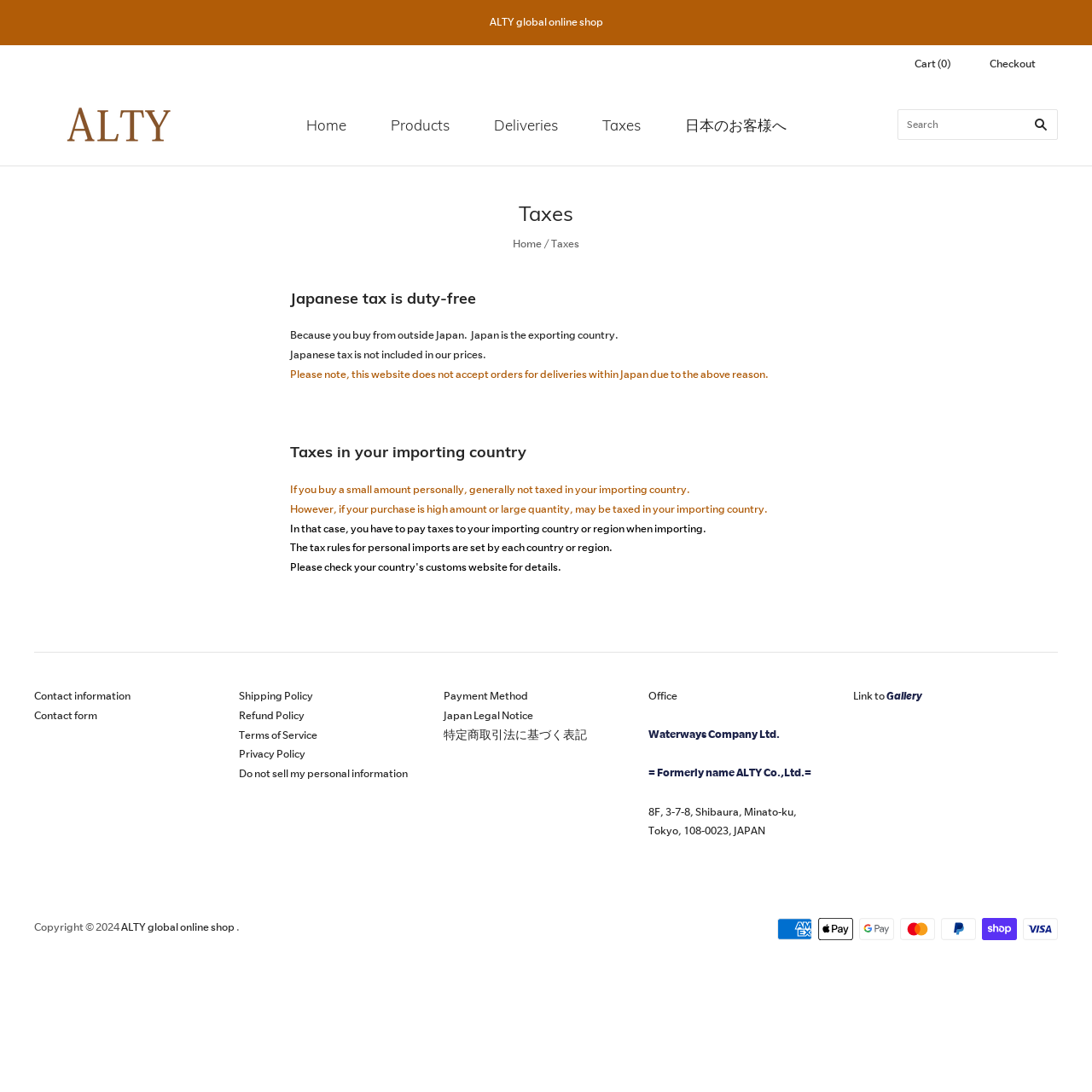Find the bounding box coordinates of the clickable region needed to perform the following instruction: "Go to the cart". The coordinates should be provided as four float numbers between 0 and 1, i.e., [left, top, right, bottom].

[0.838, 0.05, 0.87, 0.068]